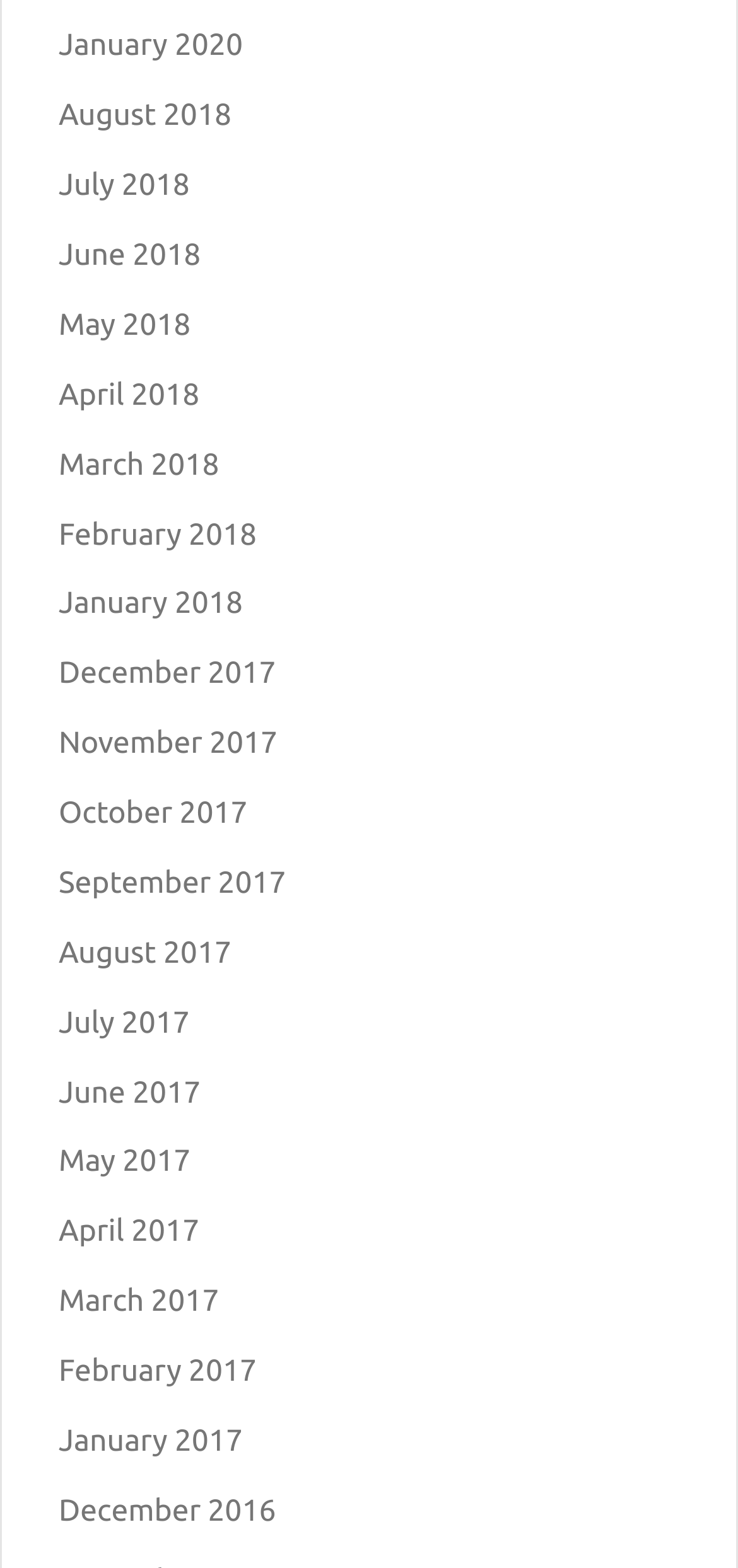Please find the bounding box for the UI component described as follows: "February 2018".

[0.079, 0.33, 0.348, 0.352]